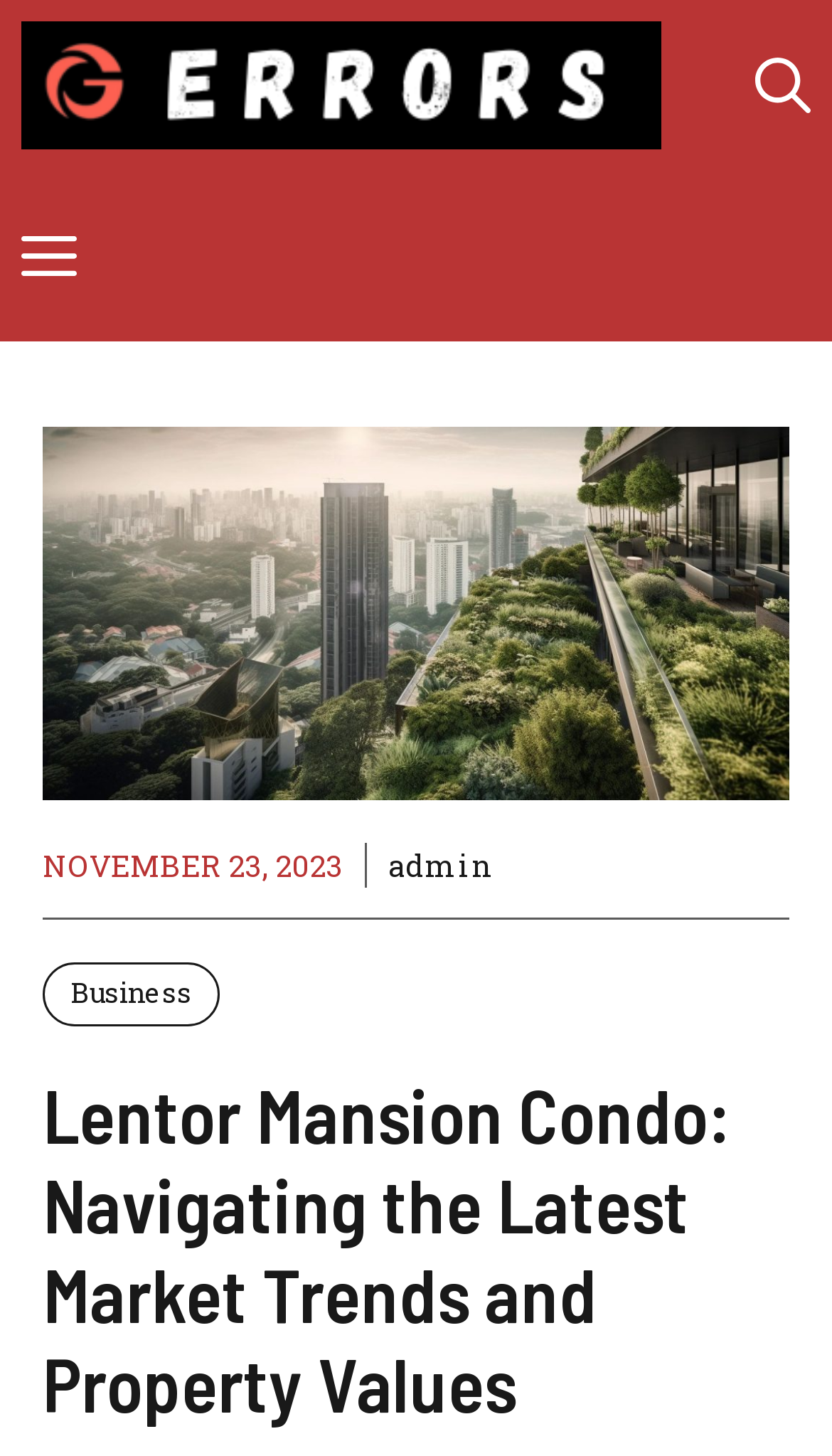Provide an in-depth caption for the contents of the webpage.

The webpage is about Lentor Mansion Condo, focusing on navigating the latest market trends and property values. At the top, there is a primary navigation section that spans the entire width of the page. Within this section, there is a logo image of "GoErrors" on the left, a "Menu" button next to it, and an "Open search" button on the right.

Below the navigation section, there is a prominent figure that takes up most of the page's width, featuring an image of Lentor Mansion. Above this image, there is a timestamp indicating the date "NOVEMBER 23, 2023". To the right of the timestamp, there are two links: "admin" and "Business".

The main content of the page is headed by a title "Lentor Mansion Condo: Navigating the Latest Market Trends and Property Values", which is centered below the image.